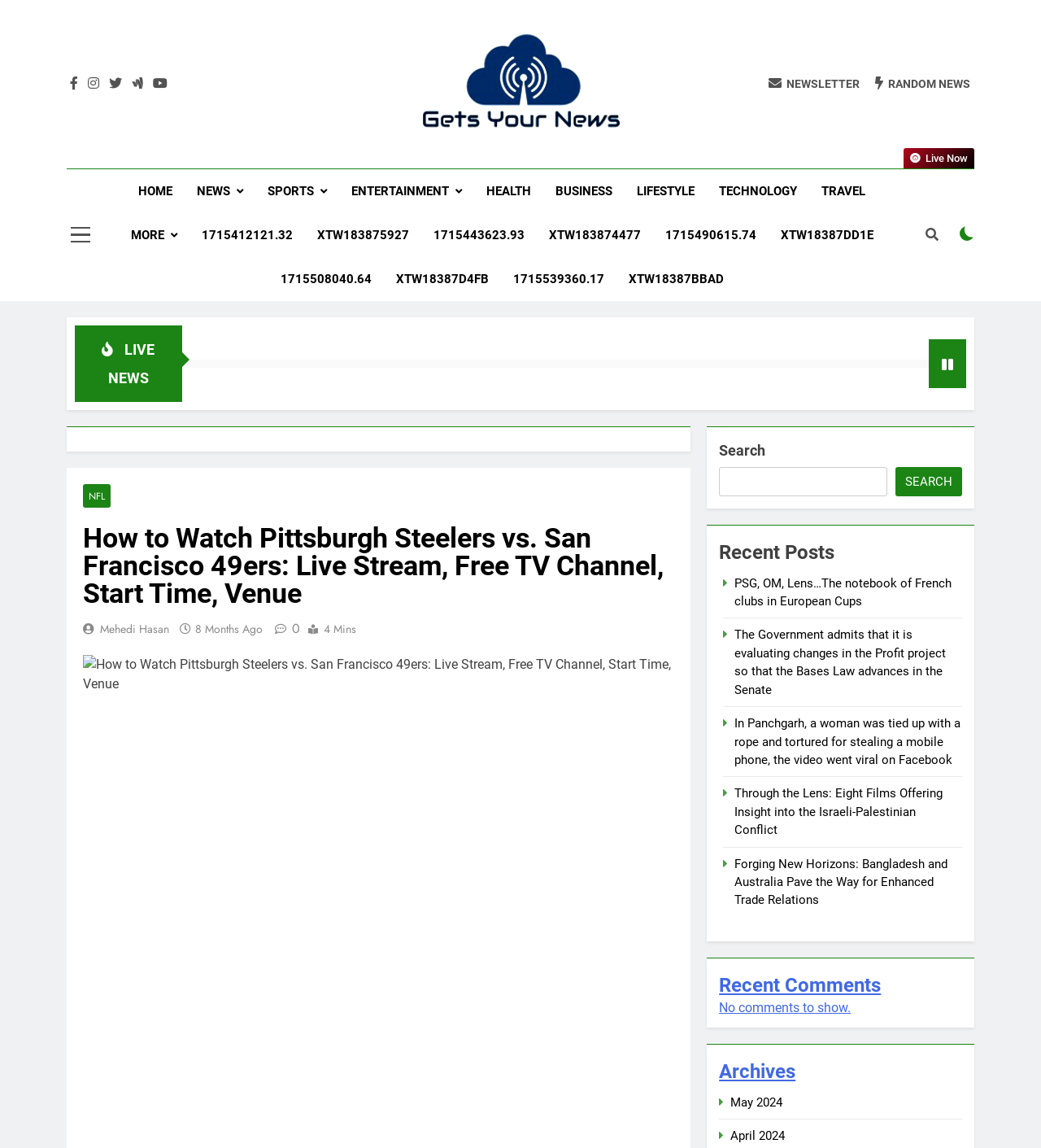Give a one-word or one-phrase response to the question: 
What is the category of news on this webpage?

Sports